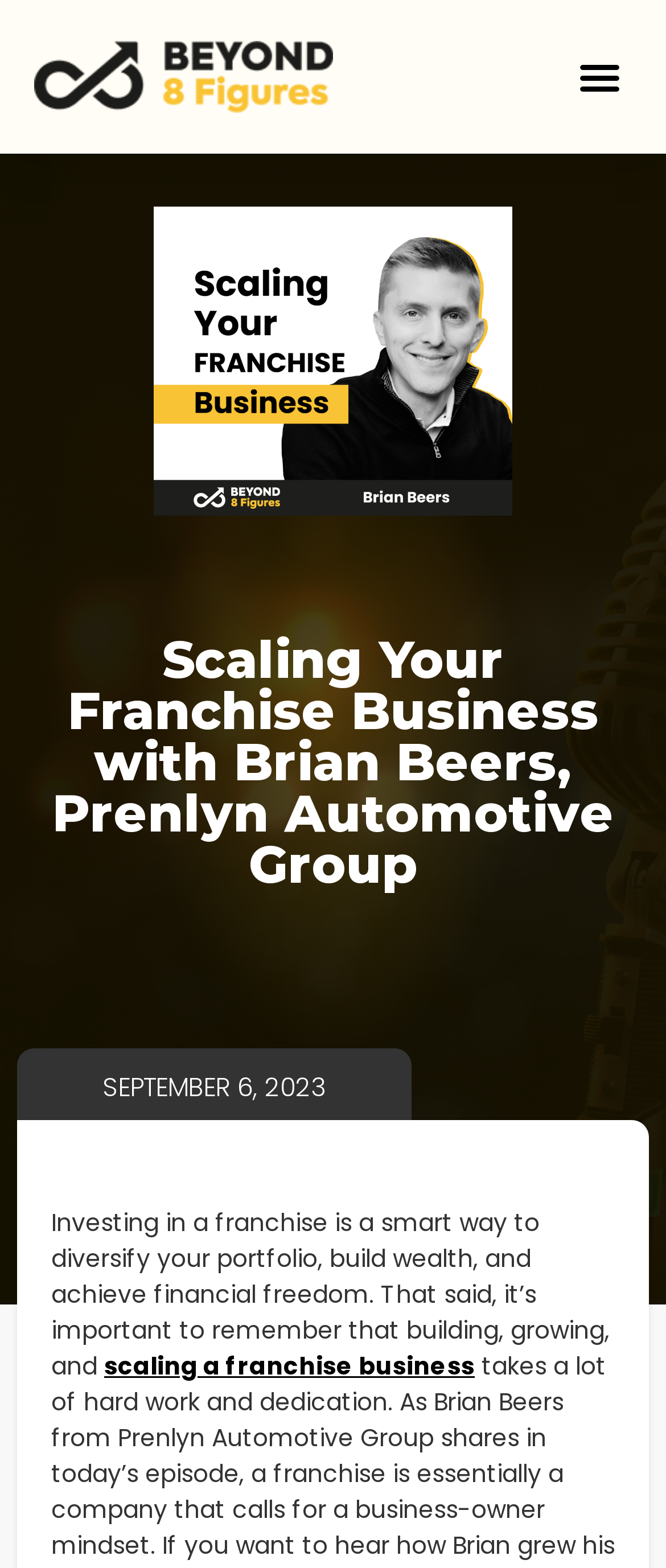Specify the bounding box coordinates of the area that needs to be clicked to achieve the following instruction: "Get more info about 'How Podcasts Boost Your Reach and Revenue'".

[0.449, 0.311, 0.608, 0.332]